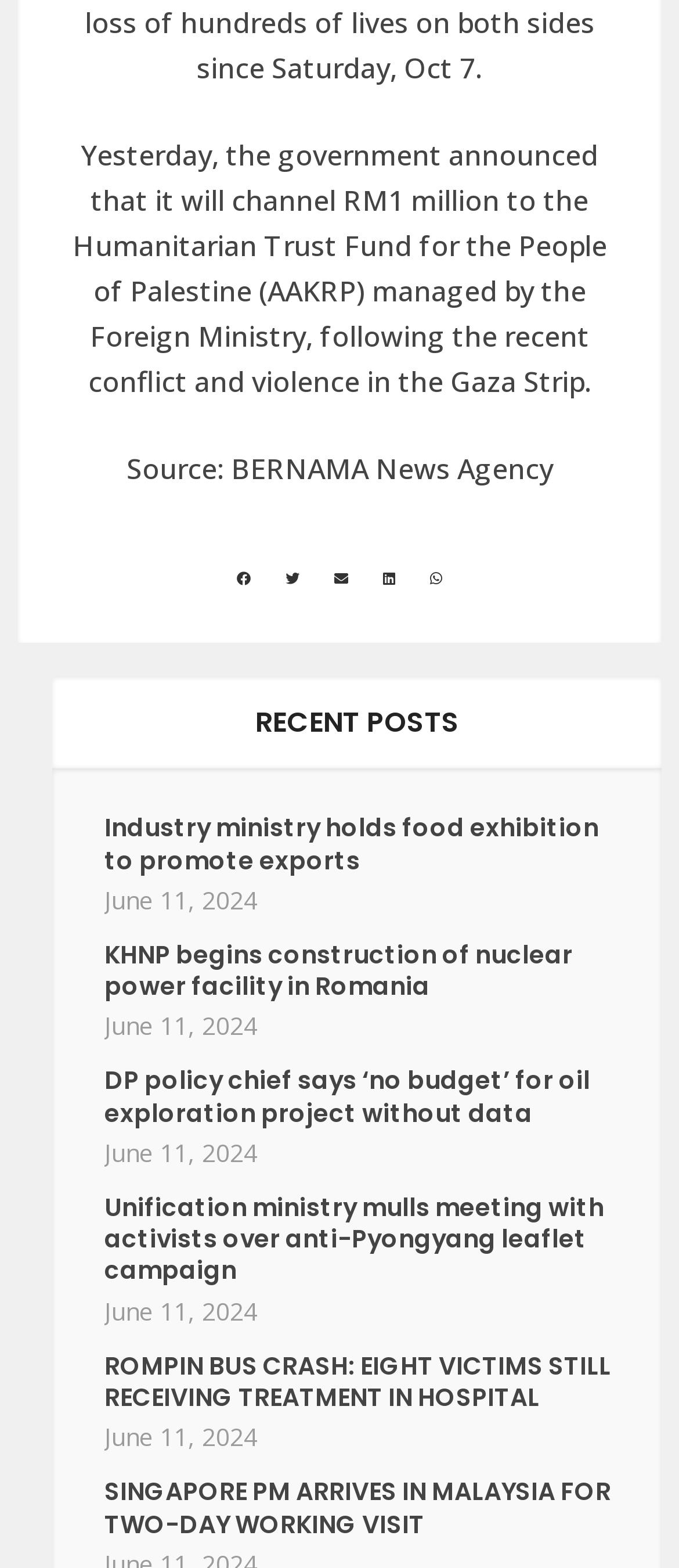Please give a succinct answer using a single word or phrase:
What is the source of the news article at the top?

BERNAMA News Agency